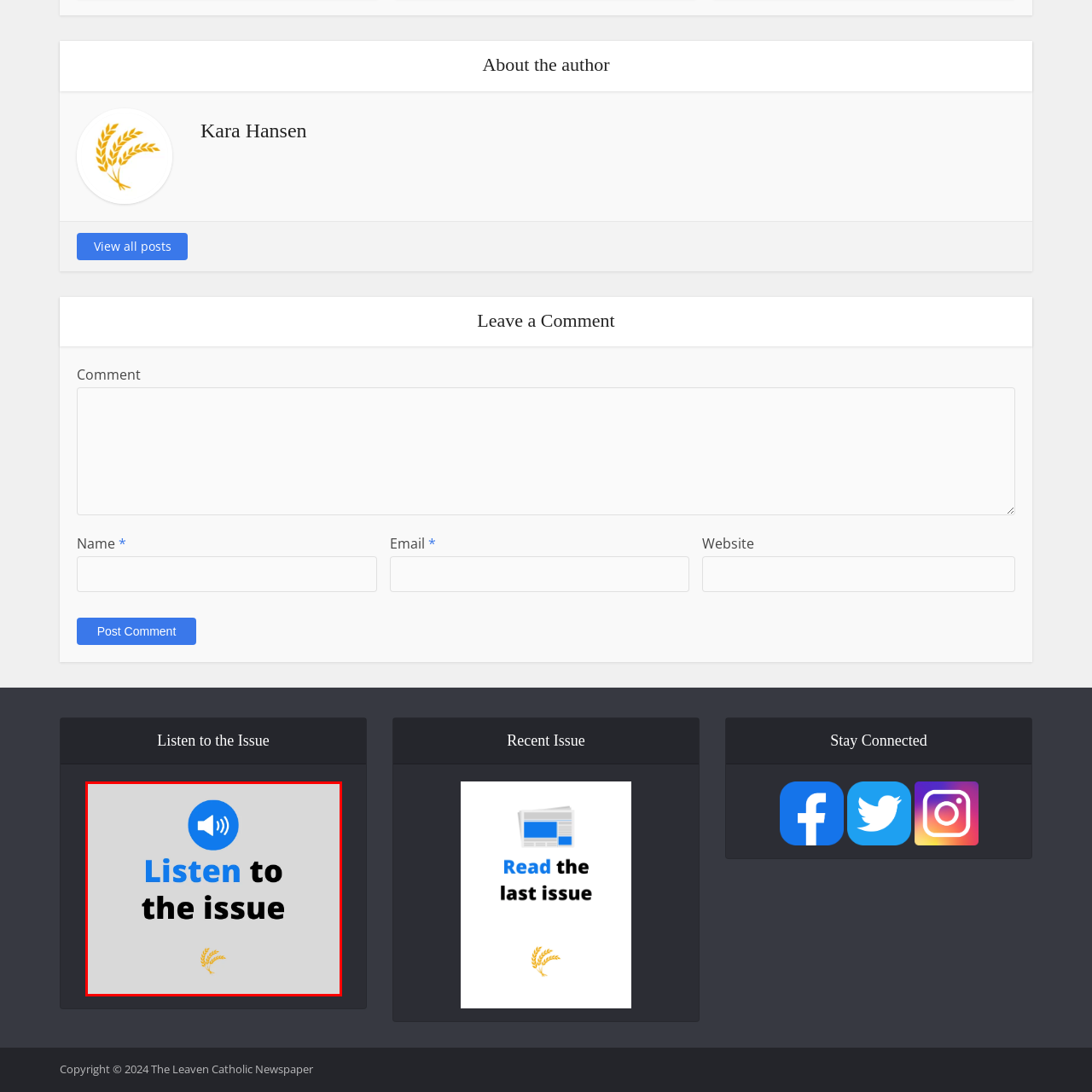Look at the image inside the red box and answer the question with a single word or phrase:
What is the color of the stylized emblem beneath the text?

Golden